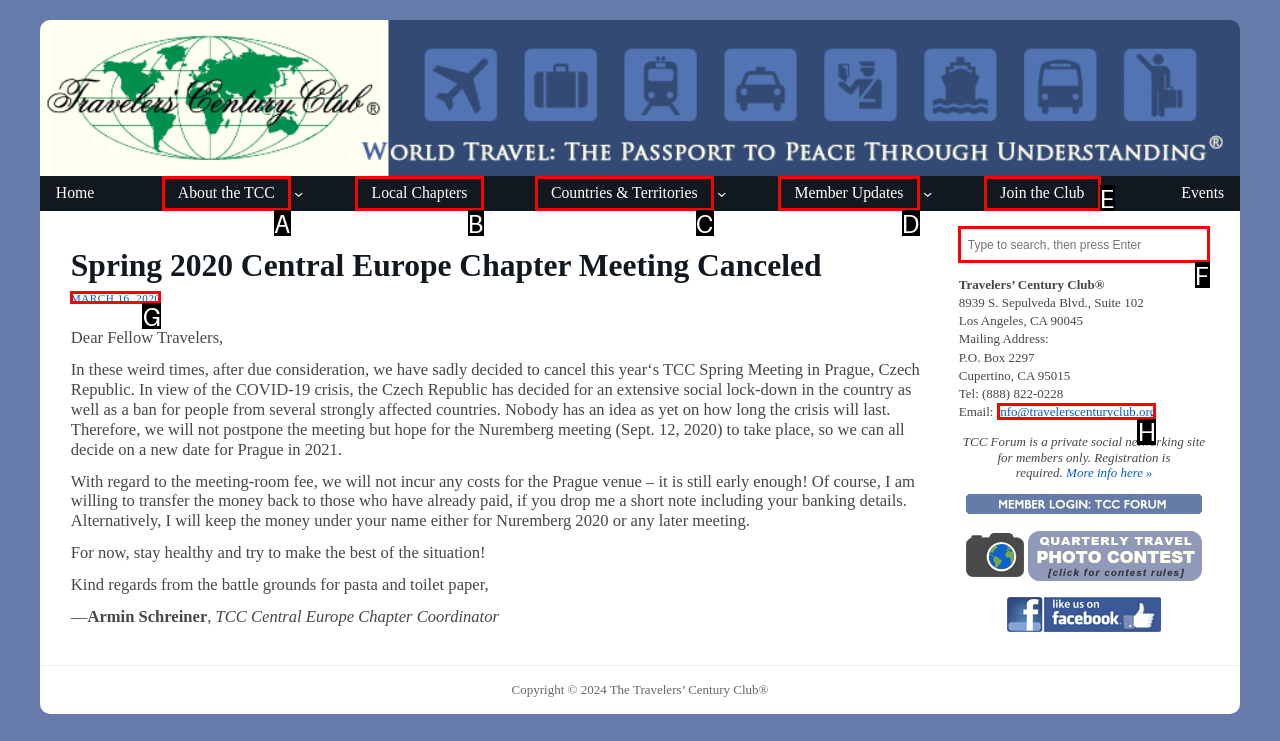From the given options, tell me which letter should be clicked to complete this task: Contact the club via email
Answer with the letter only.

H